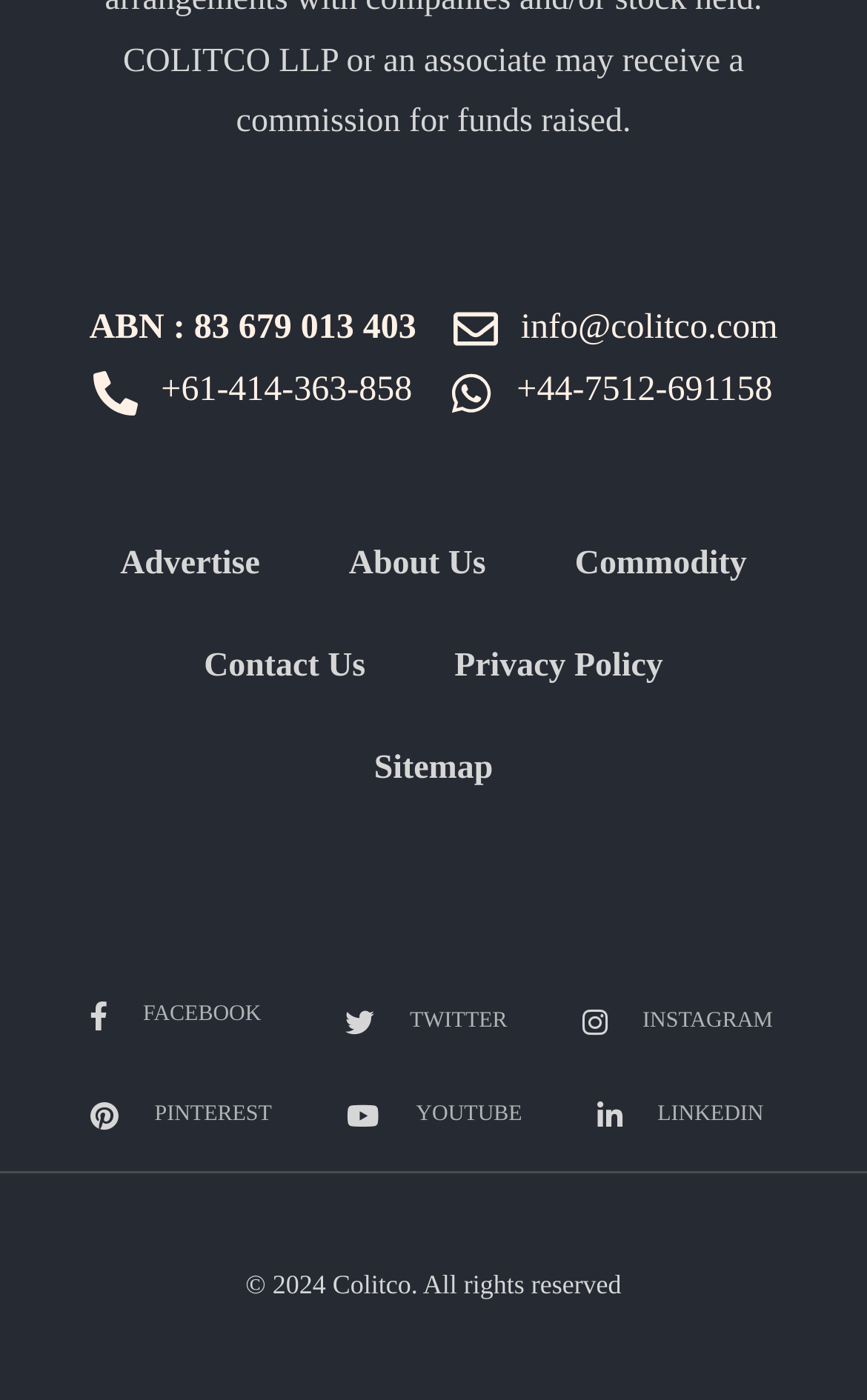Indicate the bounding box coordinates of the clickable region to achieve the following instruction: "Learn about the company's commodities."

[0.612, 0.367, 0.913, 0.44]